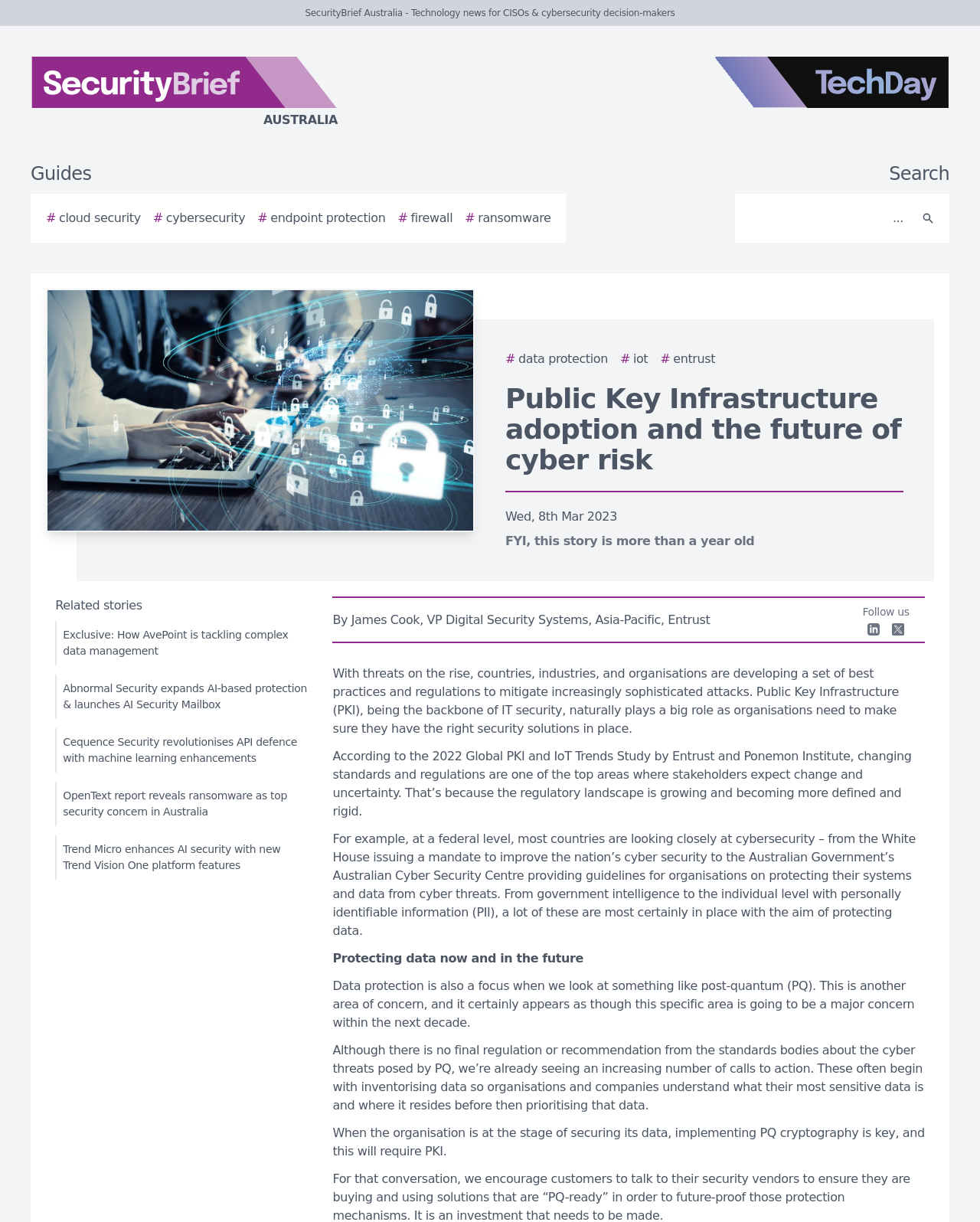Can you identify the bounding box coordinates of the clickable region needed to carry out this instruction: 'Search for cloud security'? The coordinates should be four float numbers within the range of 0 to 1, stated as [left, top, right, bottom].

[0.047, 0.171, 0.144, 0.186]